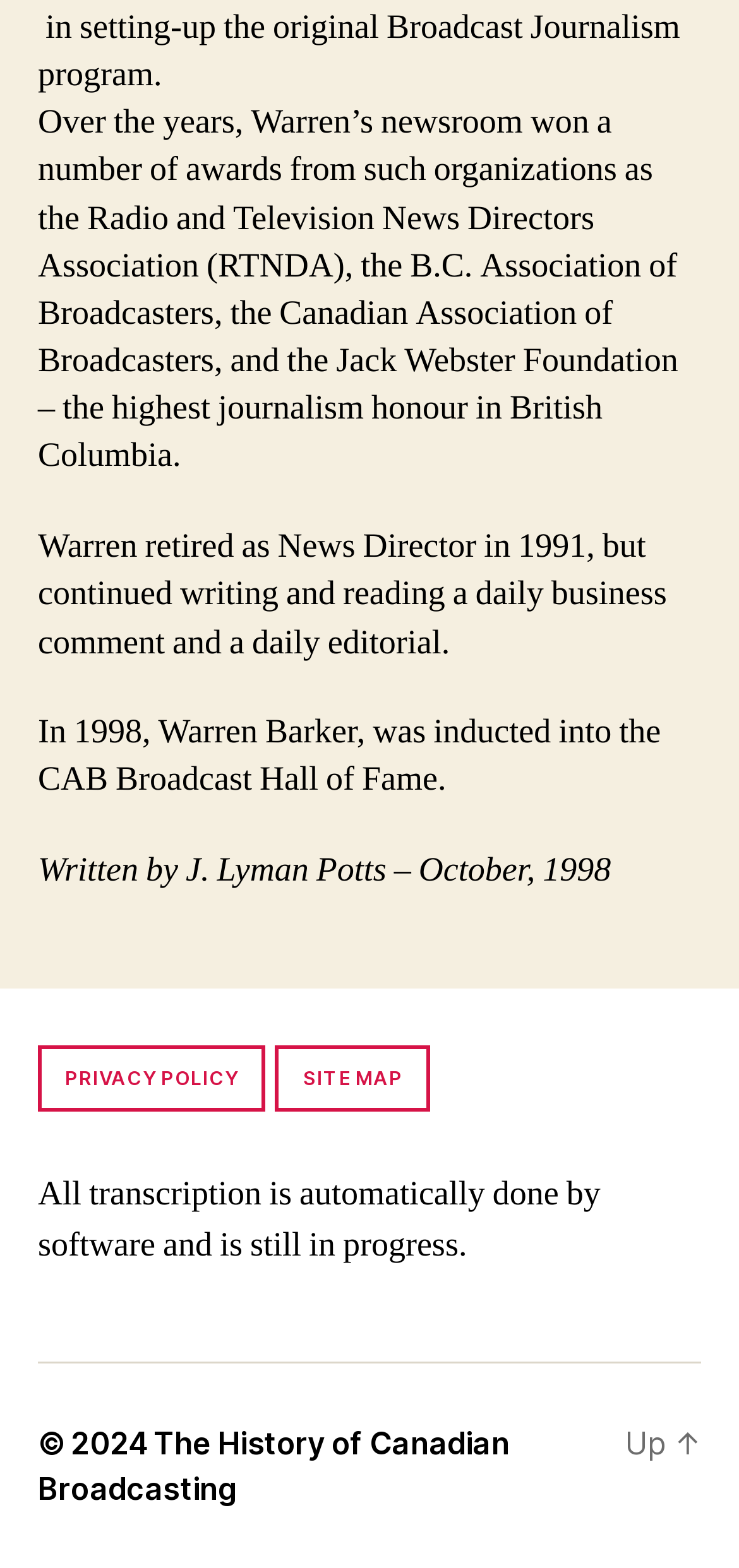Please answer the following question using a single word or phrase: What is the highest journalism honour in British Columbia?

The Jack Webster Foundation